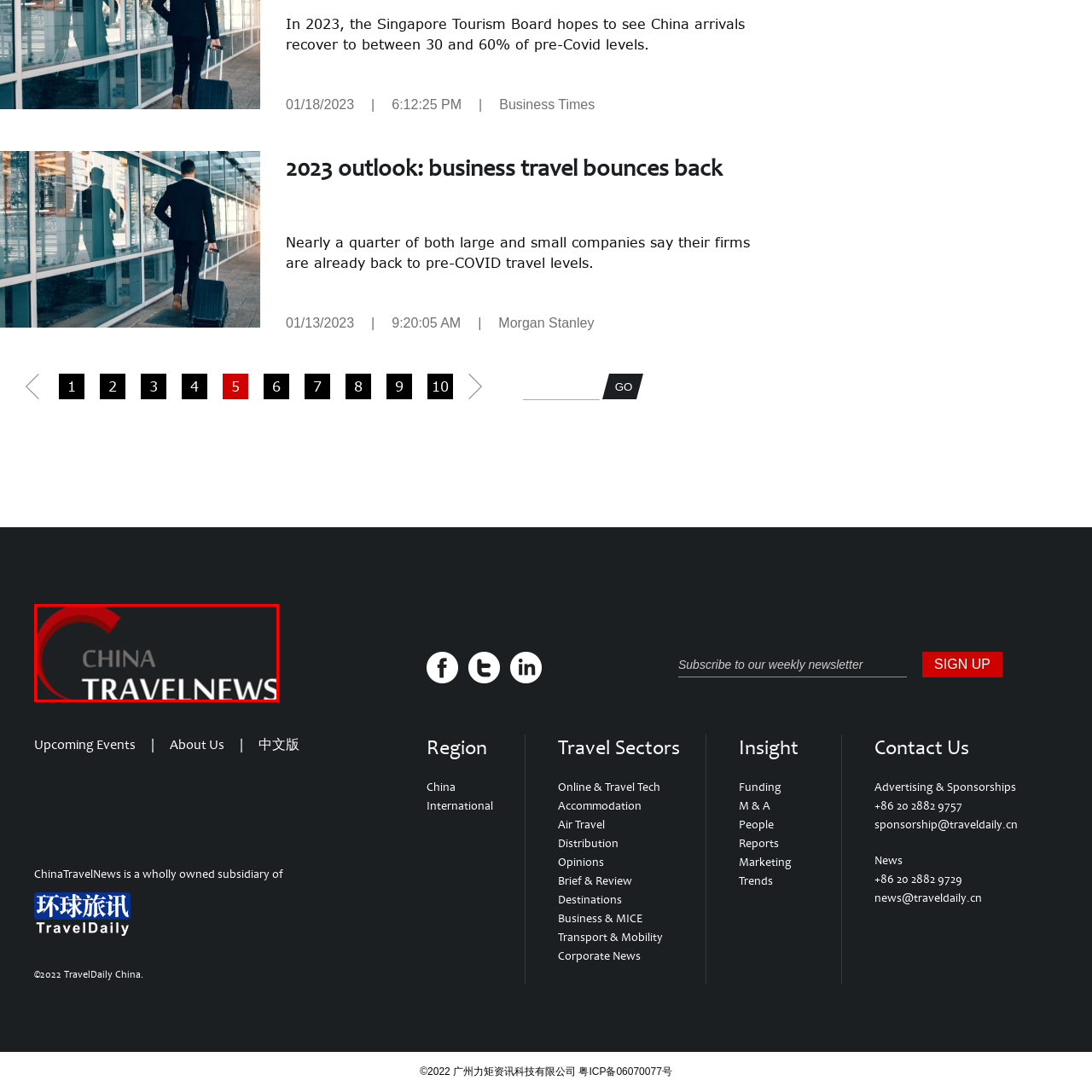Describe in detail the visual content enclosed by the red bounding box.

The image features the logo of "China Travel News," which is presented prominently against a dark background. The logo includes a stylized red letter "C" that curves around the word "CHINA," followed by "TRAVELNEWS" in a clean, modern font. This design reflects a focus on the travel industry, particularly related to China, and highlights the brand's commitment to providing timely and relevant information about travel trends, news, and updates. The overall aesthetic is professional and engaging, aimed at attracting an audience interested in travel-related content.